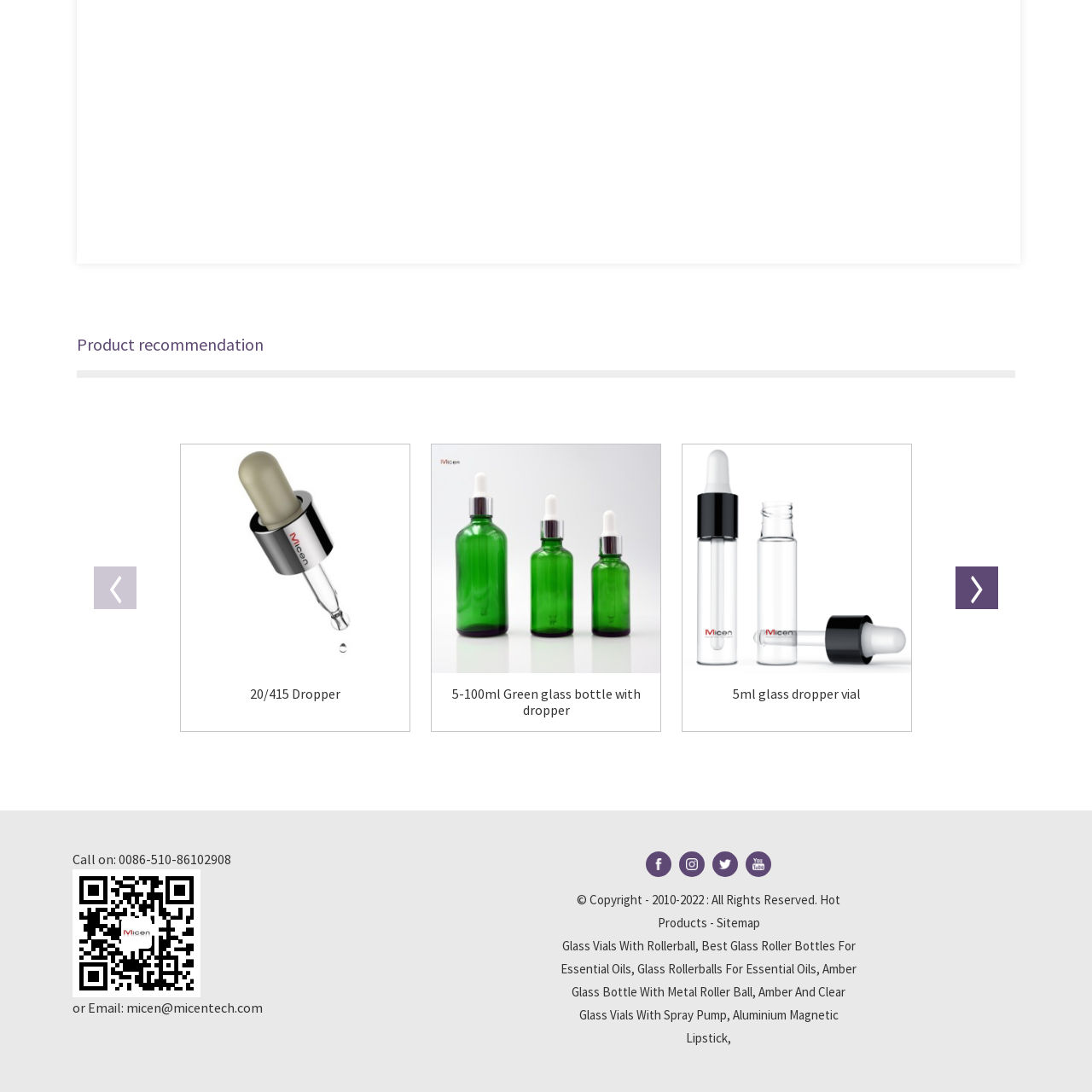Concentrate on the image inside the red border and answer the question in one word or phrase: 
What size of bottles is the dropper designed to fit?

A specific size